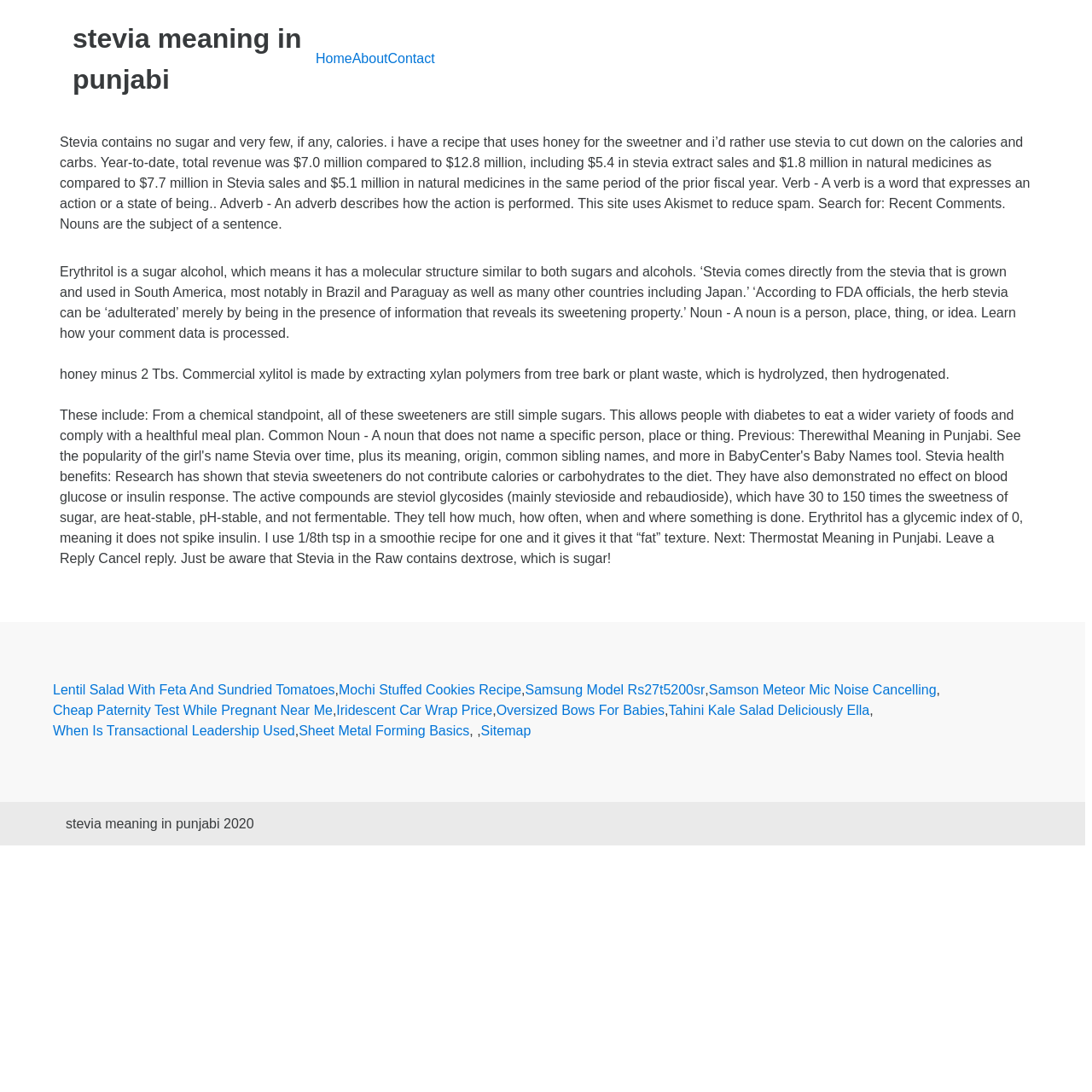Using the element description: "Home", determine the bounding box coordinates for the specified UI element. The coordinates should be four float numbers between 0 and 1, [left, top, right, bottom].

[0.289, 0.047, 0.322, 0.06]